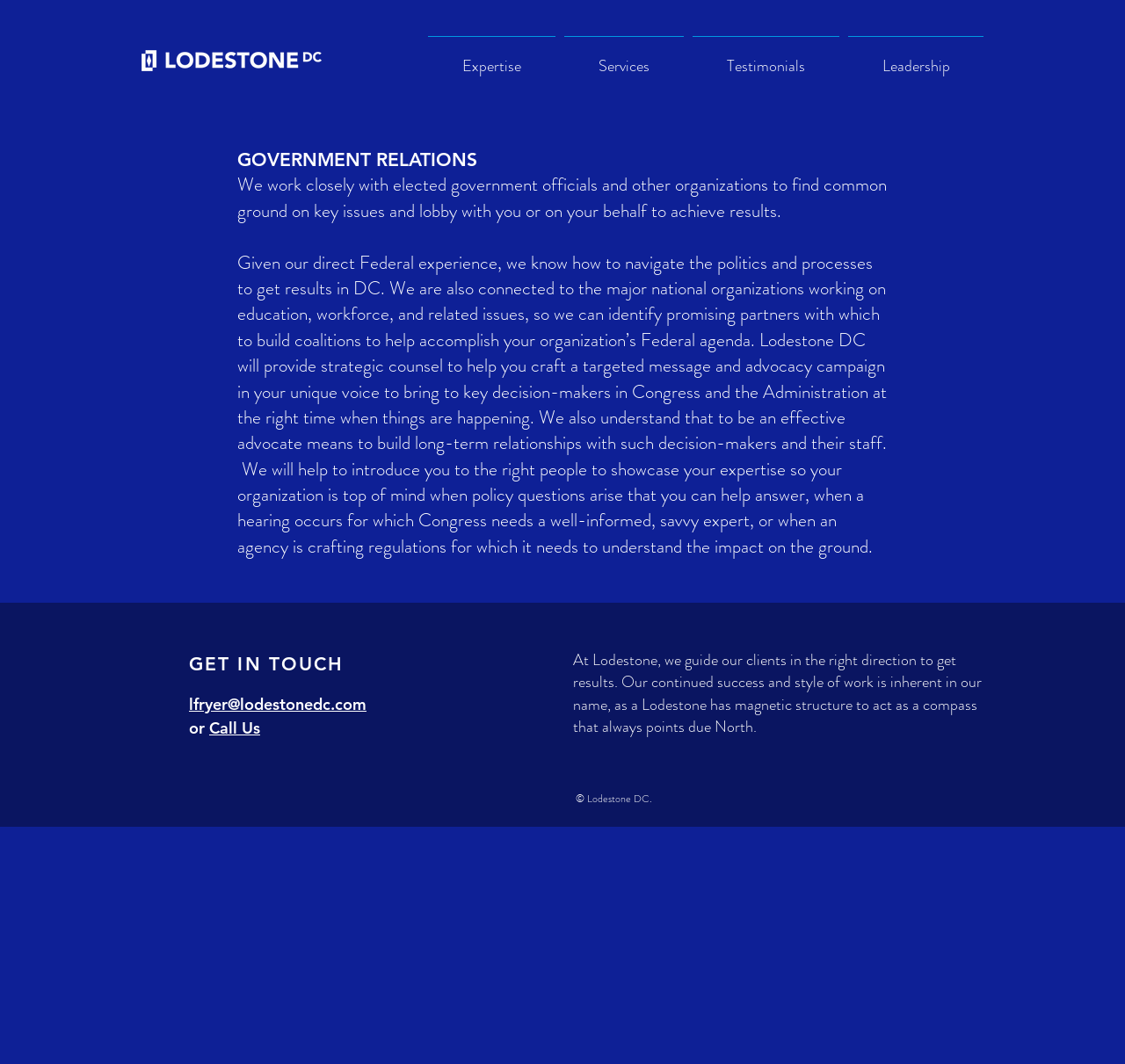Please specify the bounding box coordinates of the region to click in order to perform the following instruction: "Click the Lodestone logo".

[0.126, 0.047, 0.286, 0.067]